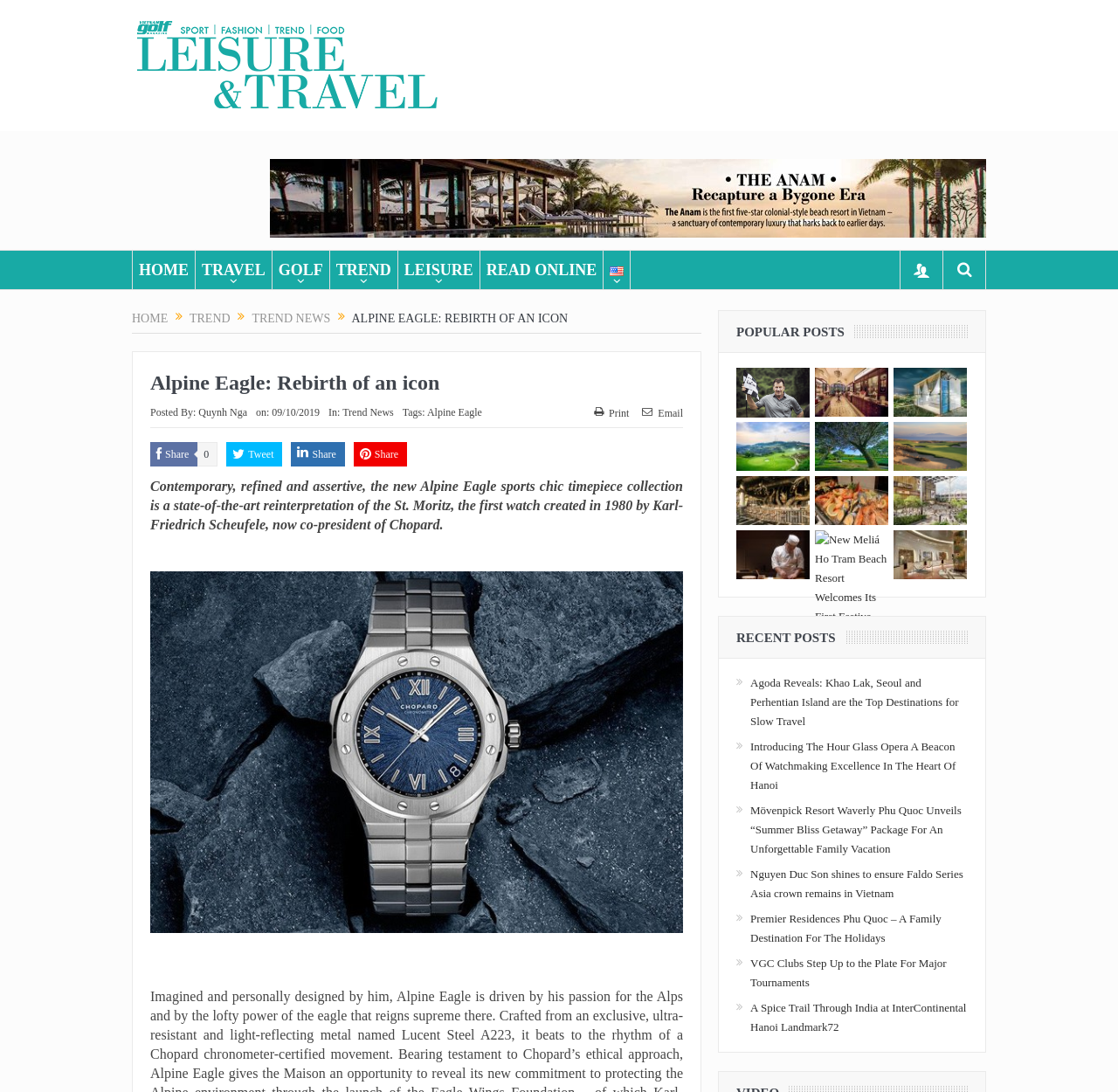How many popular posts are there?
Based on the screenshot, give a detailed explanation to answer the question.

The popular posts can be found in the section with the heading 'POPULAR POSTS'. There are 6 links with images under this section, each representing a popular post.